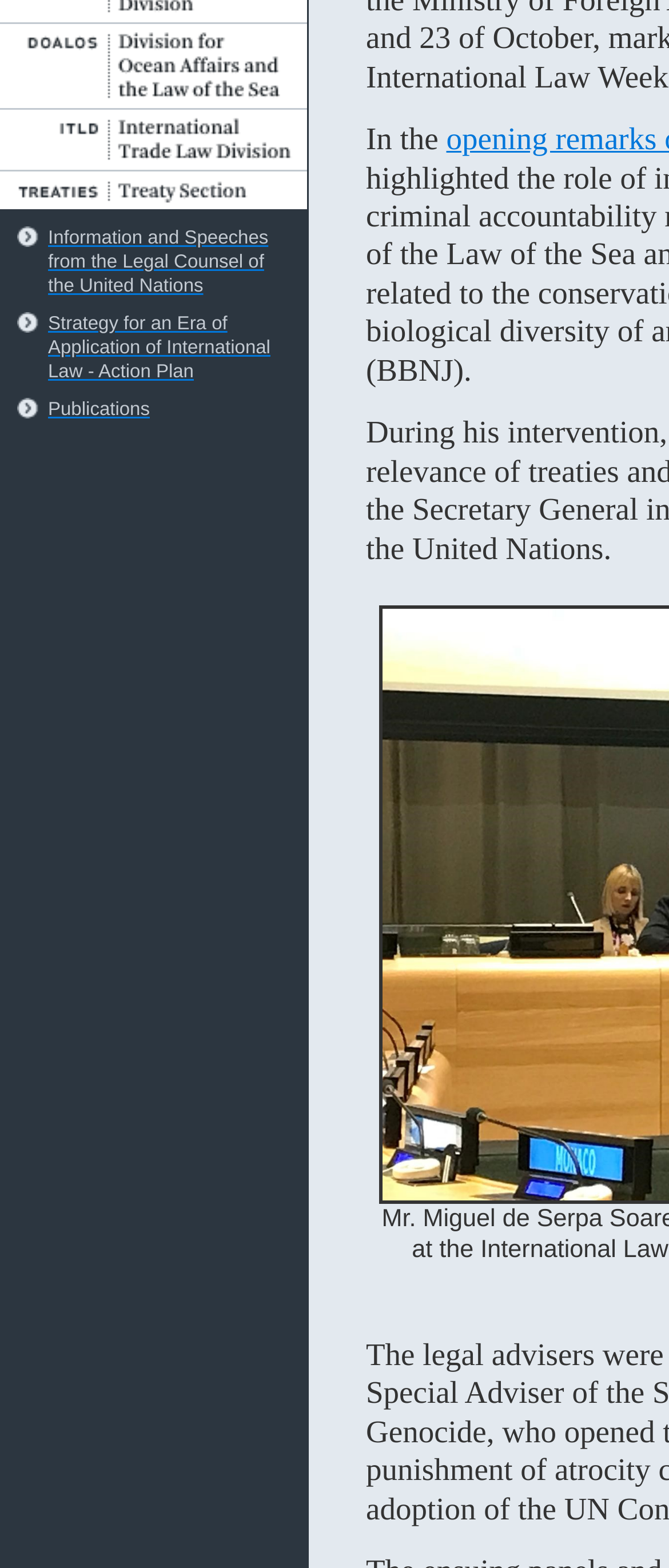Find the bounding box coordinates for the HTML element described as: "name="A2:itld"". The coordinates should consist of four float values between 0 and 1, i.e., [left, top, right, bottom].

[0.0, 0.07, 0.459, 0.108]